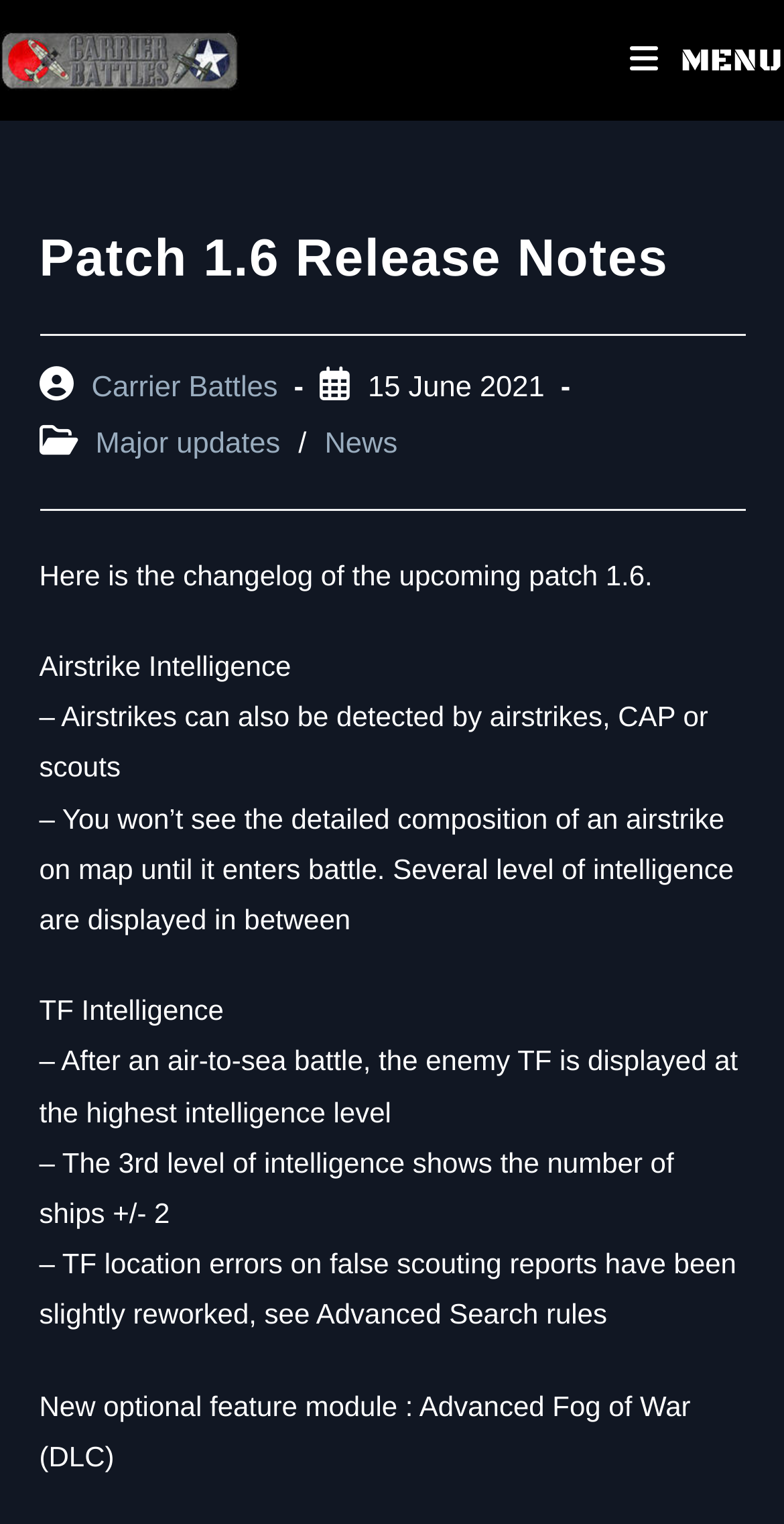Give a one-word or short-phrase answer to the following question: 
How many levels of intelligence are displayed for airstrike composition?

Several